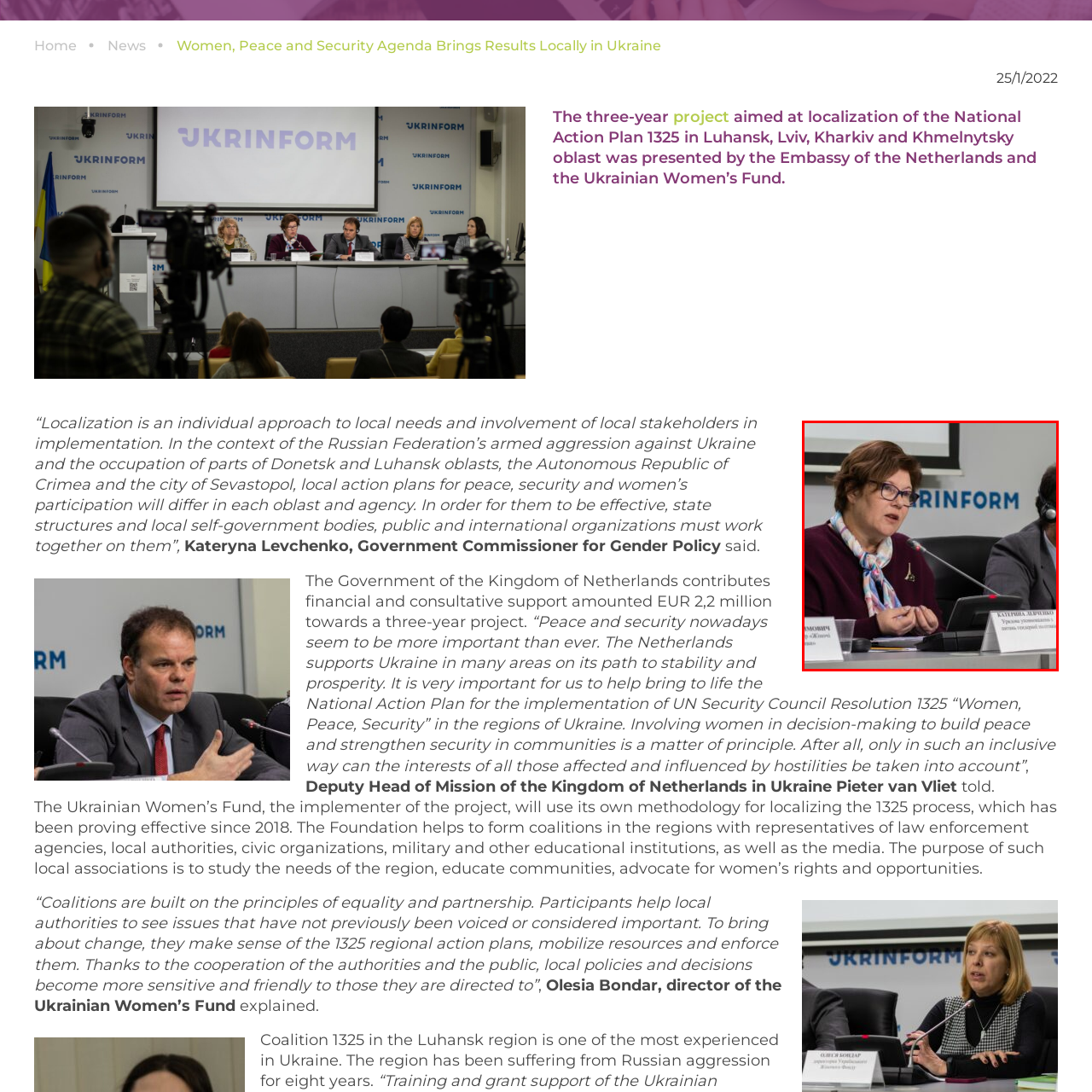Inspect the picture enclosed by the red border, What is the name of the organization in the backdrop? Provide your answer as a single word or phrase.

Ukrinform